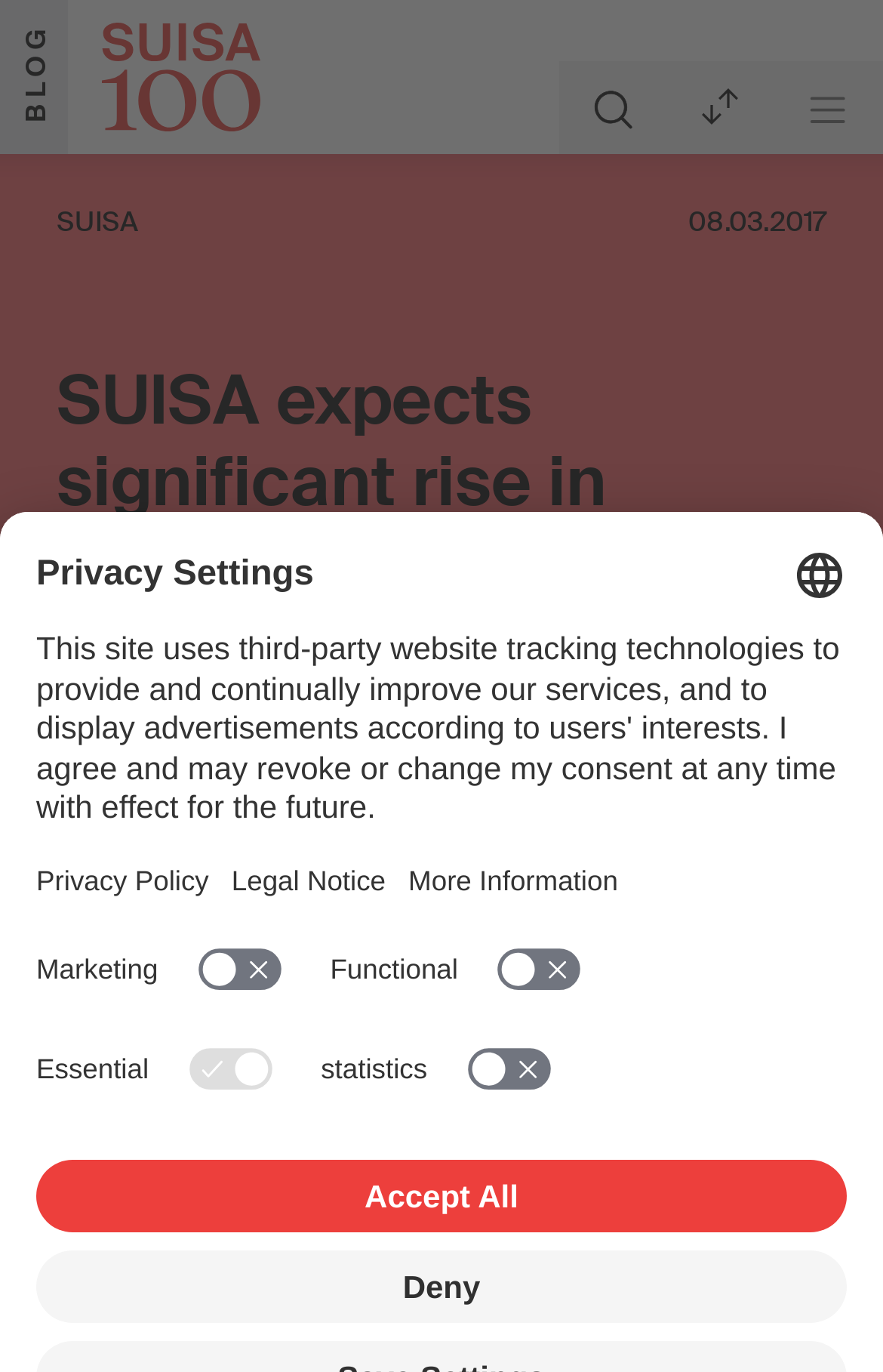Please identify the coordinates of the bounding box that should be clicked to fulfill this instruction: "Click the Performing rights link".

[0.064, 0.482, 0.321, 0.525]